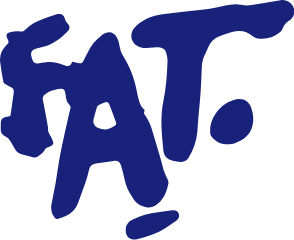Give a concise answer of one word or phrase to the question: 
Why is maintaining a healthy exercise routine essential?

For physical and mental stamina